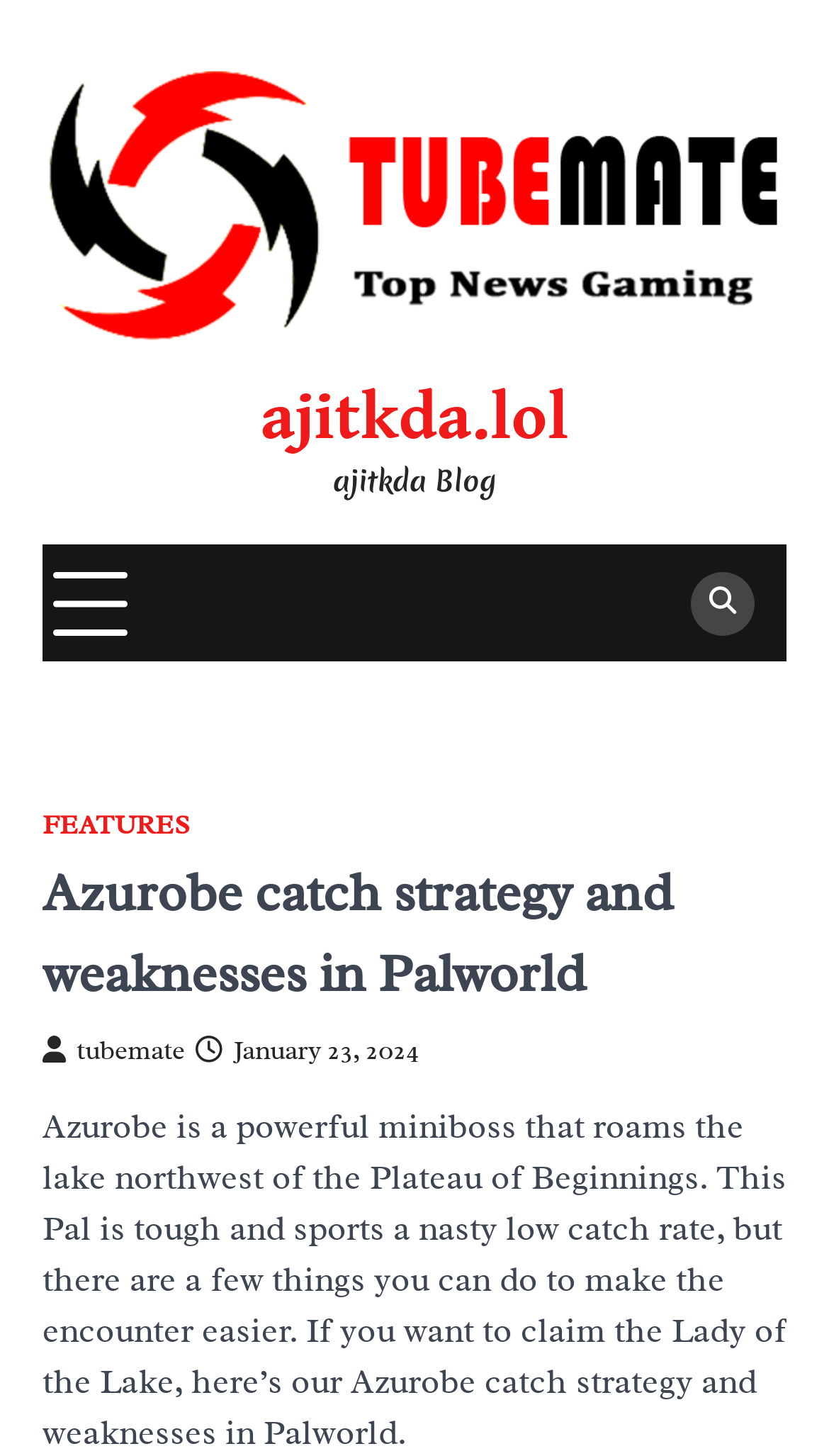Offer an in-depth caption of the entire webpage.

The webpage is about Azurobe's catch strategy and weaknesses in Palworld. At the top left, there is a link to "ajitkda.lol" accompanied by an image with the same name. Below this, there is a link to "ajitkda.lol" again, followed by a static text "ajitkda Blog". To the right of these elements, there is an unexpanded button.

On the right side of the page, there is a link with a font awesome icon, which expands to reveal a menu. The menu contains a link to "FEATURES" and a header that spans the entire width of the page. The header contains the title "Azurobe catch strategy and weaknesses in Palworld" and two links: one to "tubemate" and another to the date "January 23, 2024", which also contains a time element.

Below the header, there is a block of static text that summarizes the content of the page, describing Azurobe as a powerful miniboss and providing an overview of the catch strategy and weaknesses. This text spans the entire width of the page and is located at the bottom.